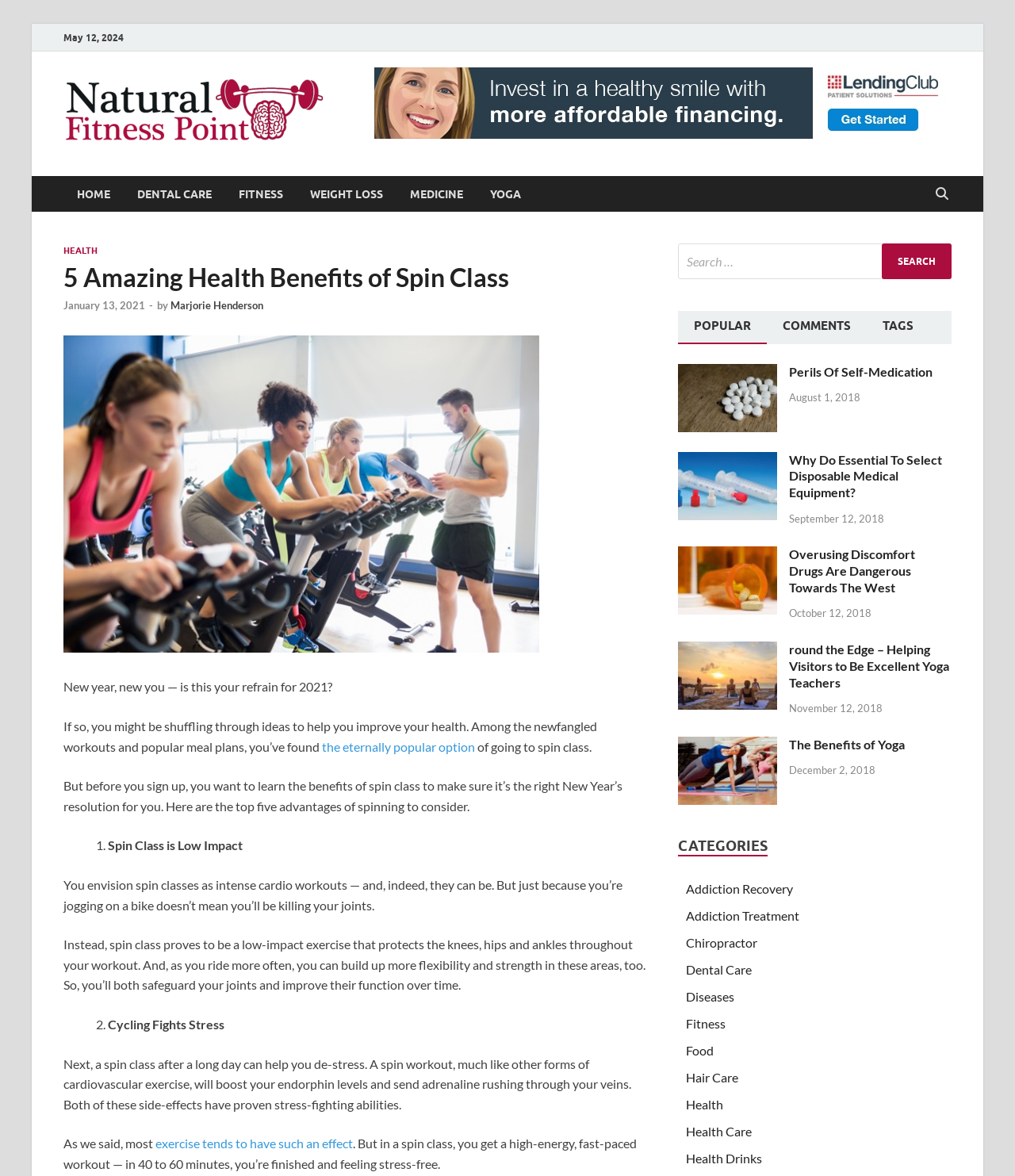What is the benefit of spin class mentioned in the article?
Look at the screenshot and give a one-word or phrase answer.

Low Impact